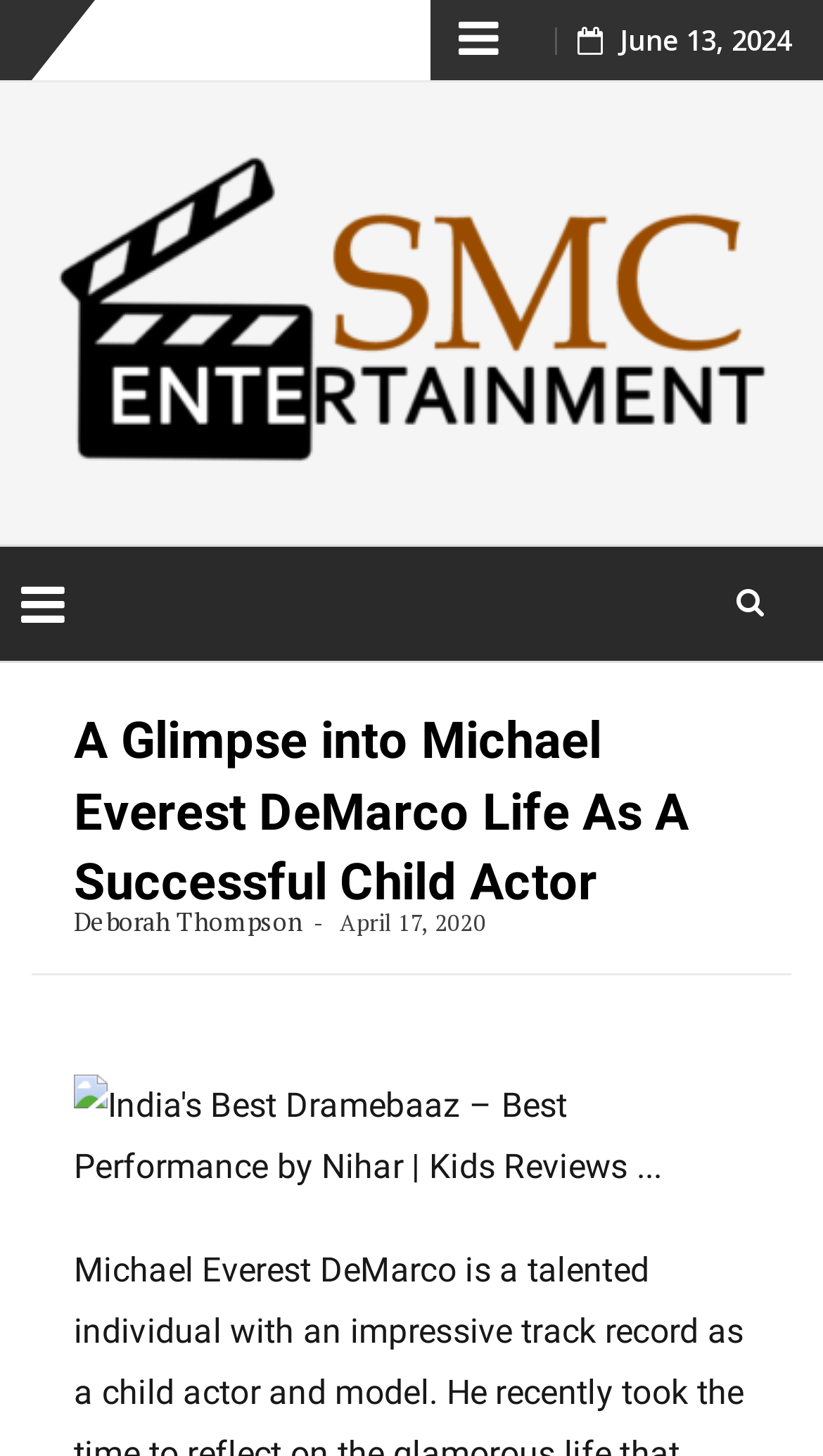What is the title of the article?
Look at the image and provide a short answer using one word or a phrase.

A Glimpse into Michael Everest DeMarco Life As A Successful Child Actor